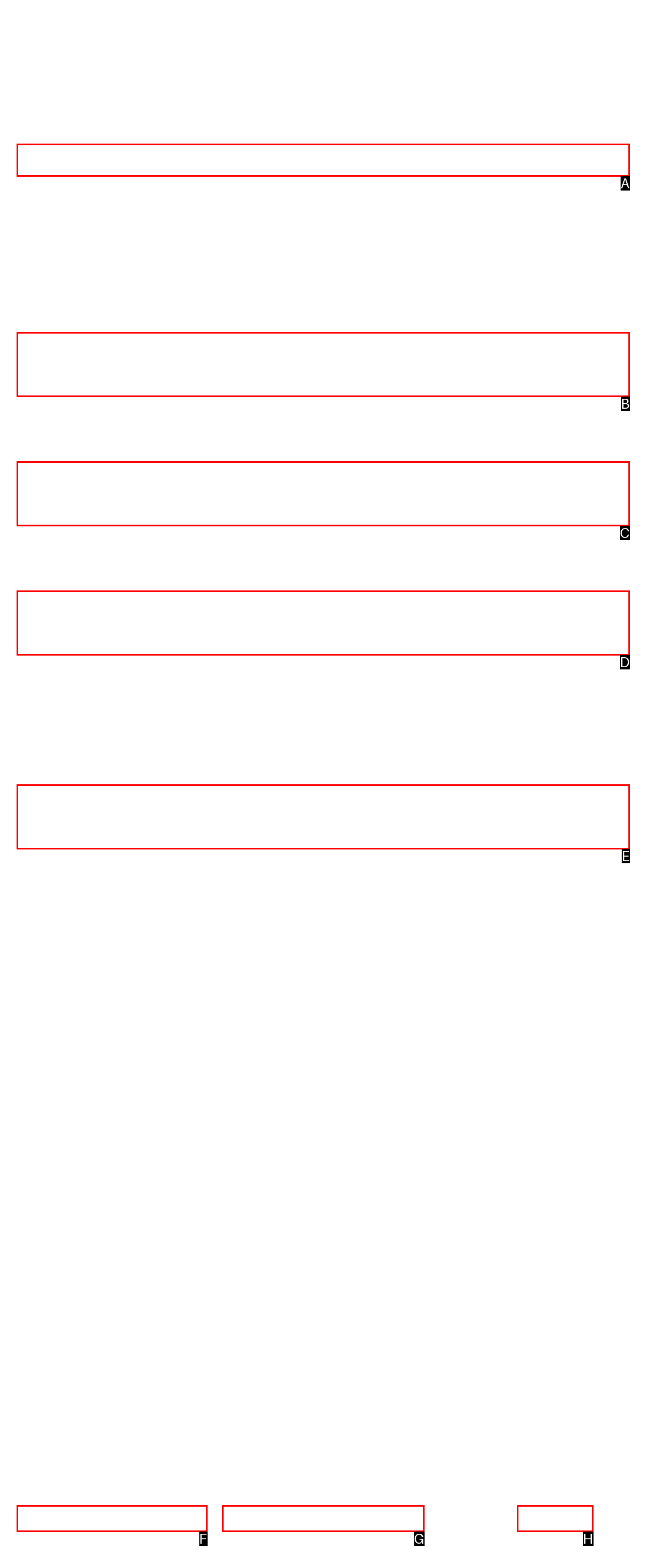Which HTML element matches the description: About the best? Answer directly with the letter of the chosen option.

D